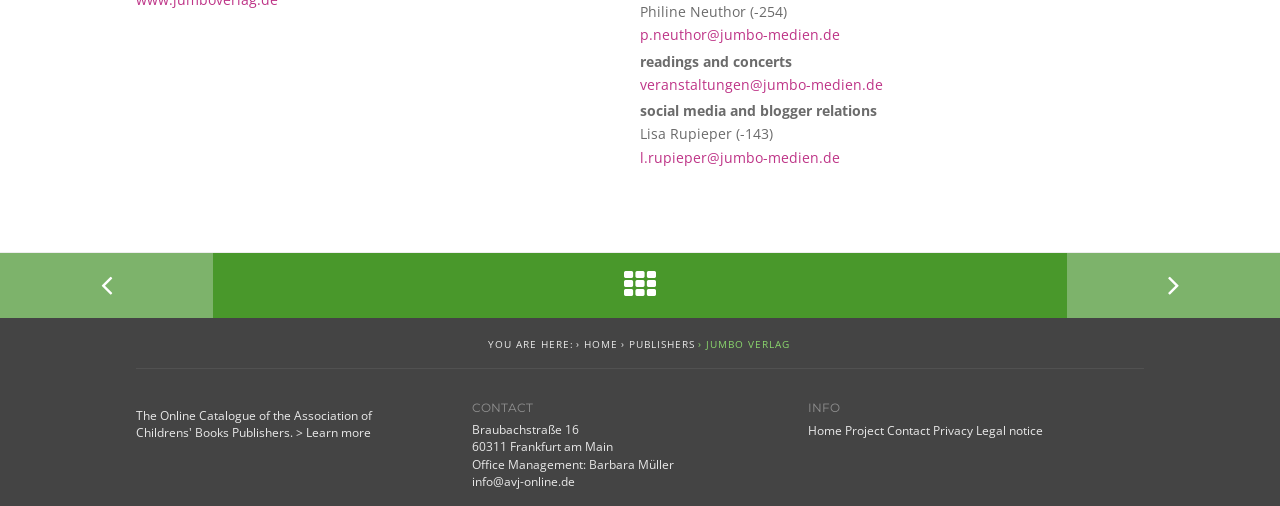Identify the bounding box coordinates of the part that should be clicked to carry out this instruction: "Contact us".

None